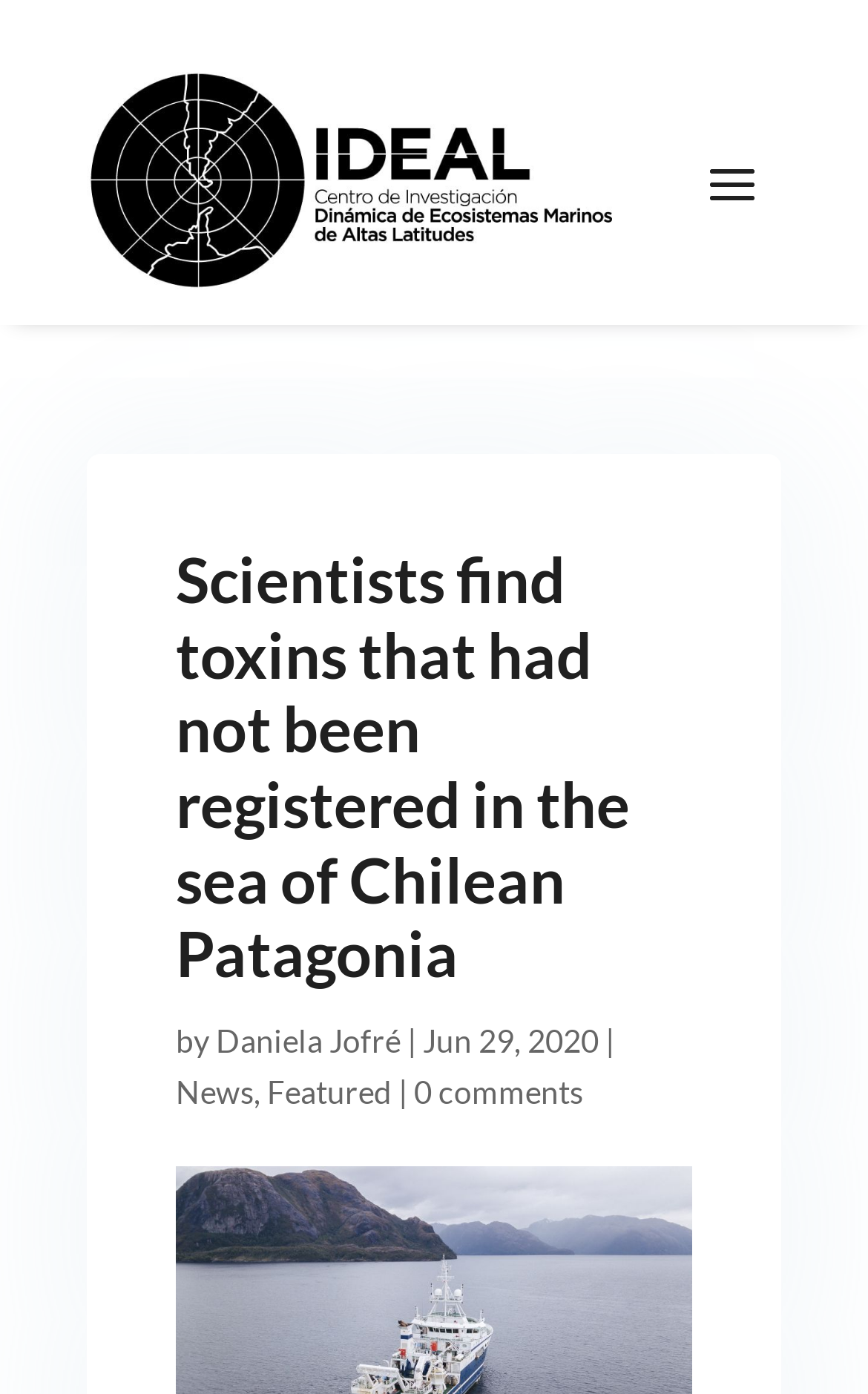Give a succinct answer to this question in a single word or phrase: 
What is the name of the organization?

Centro IDEAL